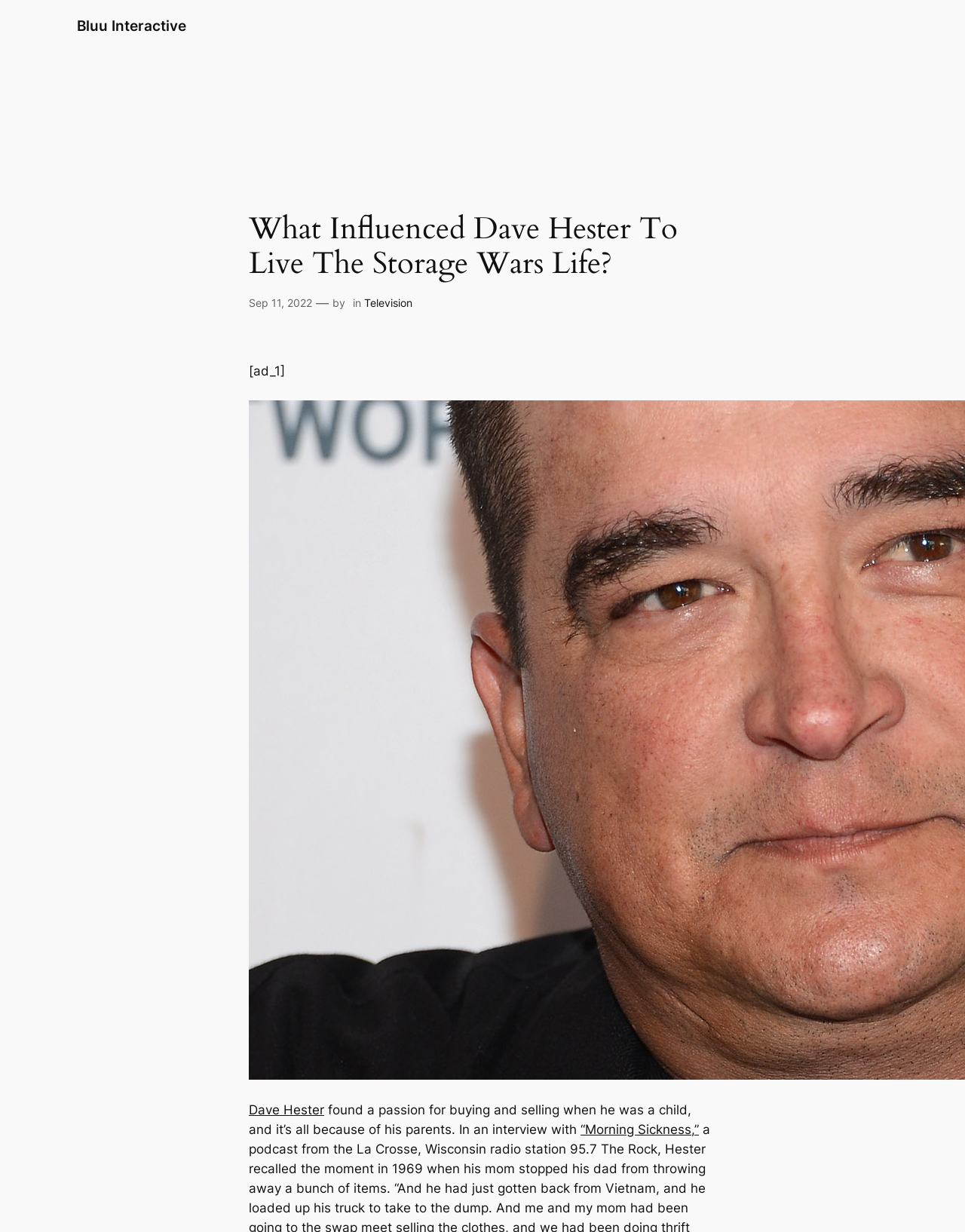What is the topic category of the article?
Please provide a single word or phrase as the answer based on the screenshot.

Television